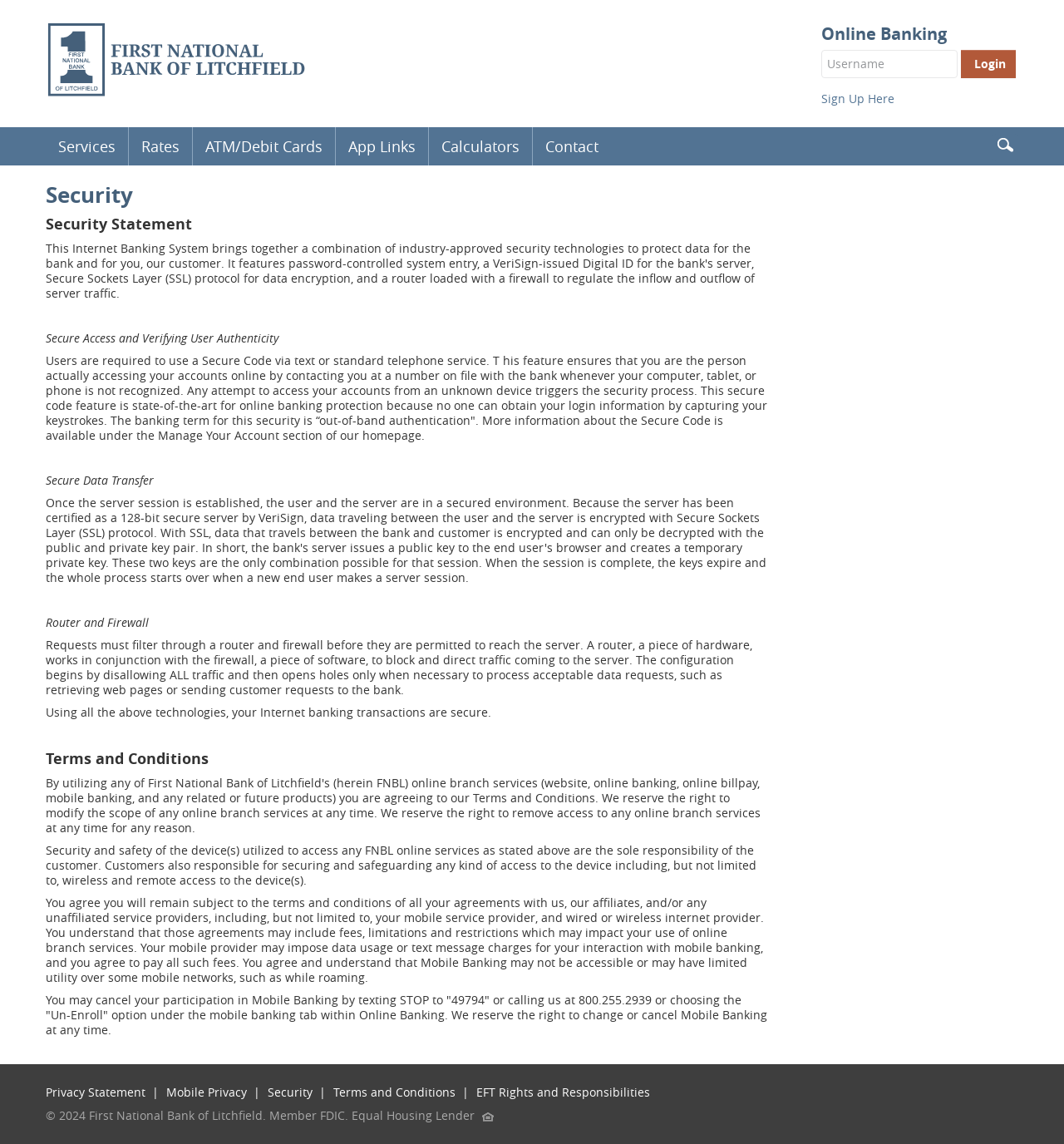Please indicate the bounding box coordinates for the clickable area to complete the following task: "Click on 'LALA'". The coordinates should be specified as four float numbers between 0 and 1, i.e., [left, top, right, bottom].

None